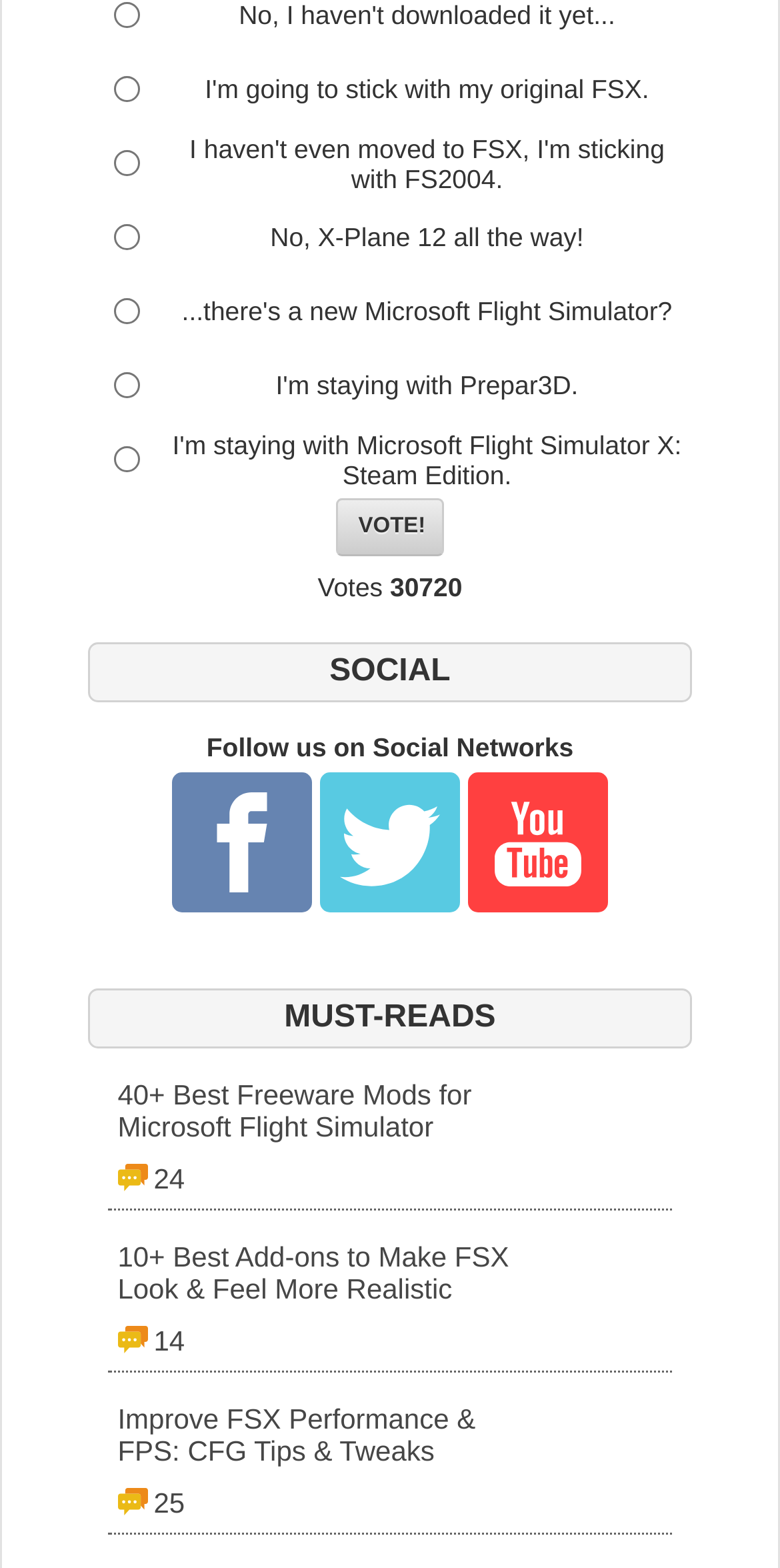Provide the bounding box coordinates of the section that needs to be clicked to accomplish the following instruction: "Follow us on Facebook."

[0.221, 0.567, 0.401, 0.586]